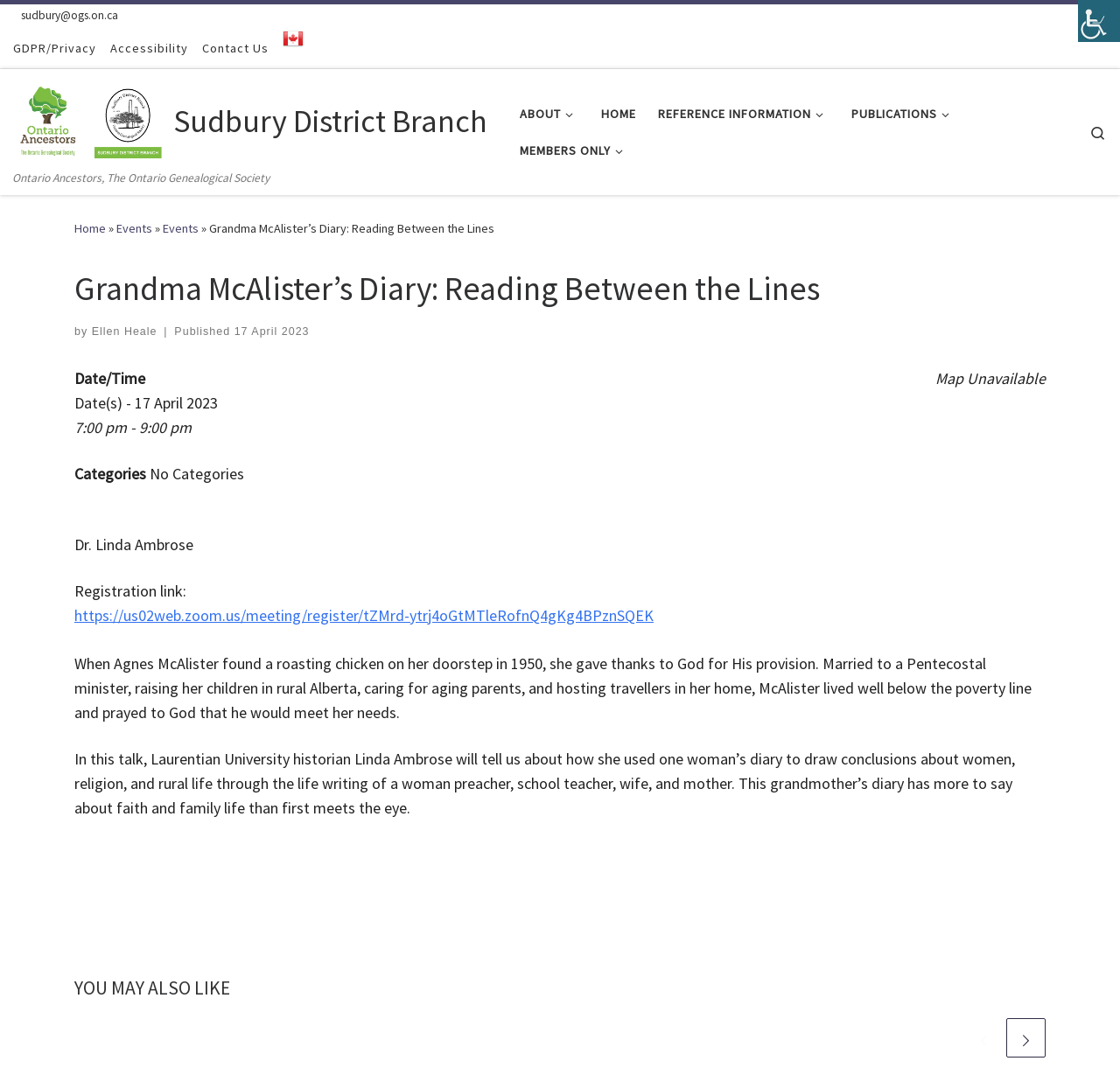Extract the main heading from the webpage content.

Grandma McAlister’s Diary: Reading Between the Lines